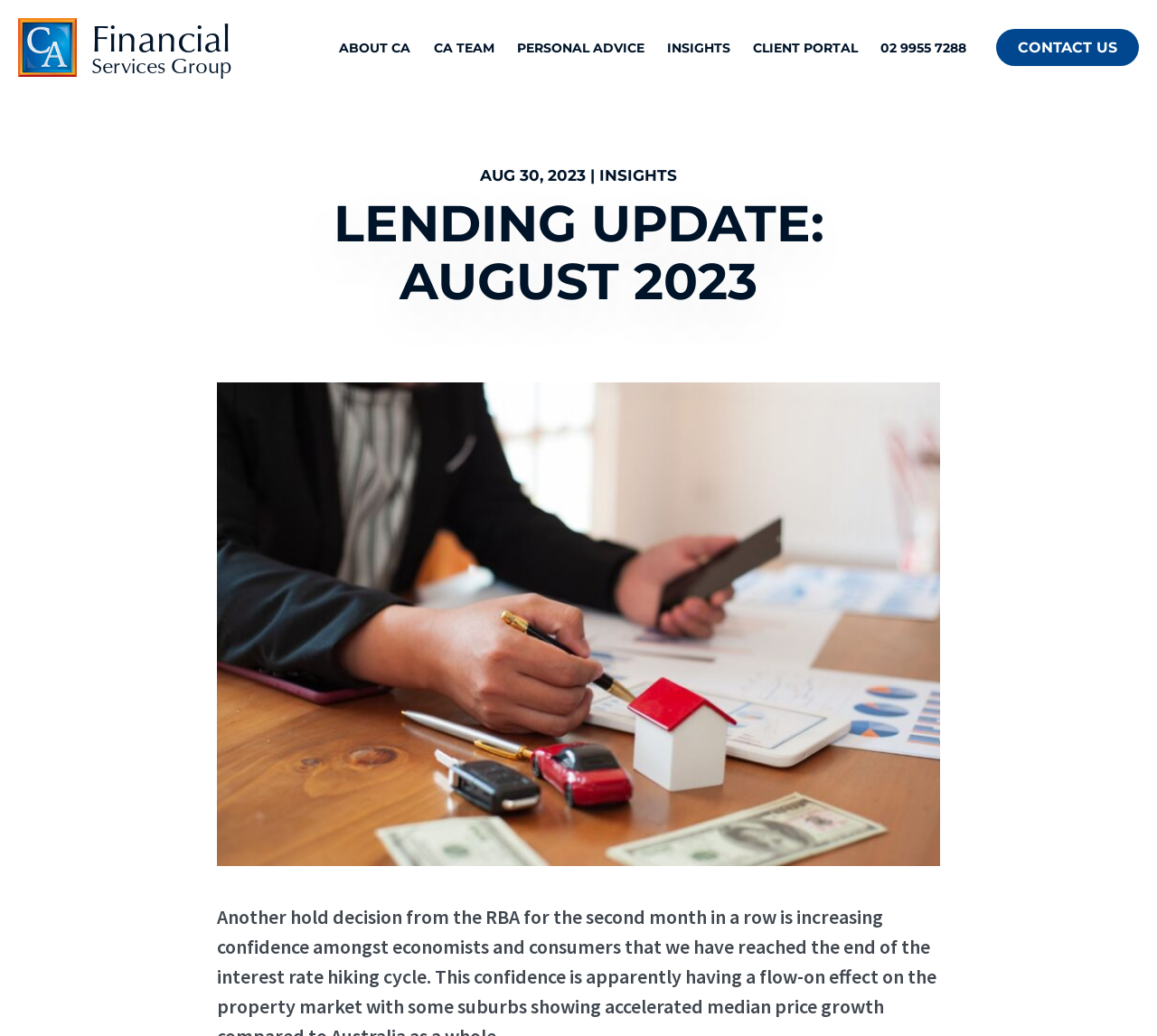Find the bounding box coordinates corresponding to the UI element with the description: "Privacy notice". The coordinates should be formatted as [left, top, right, bottom], with values as floats between 0 and 1.

None